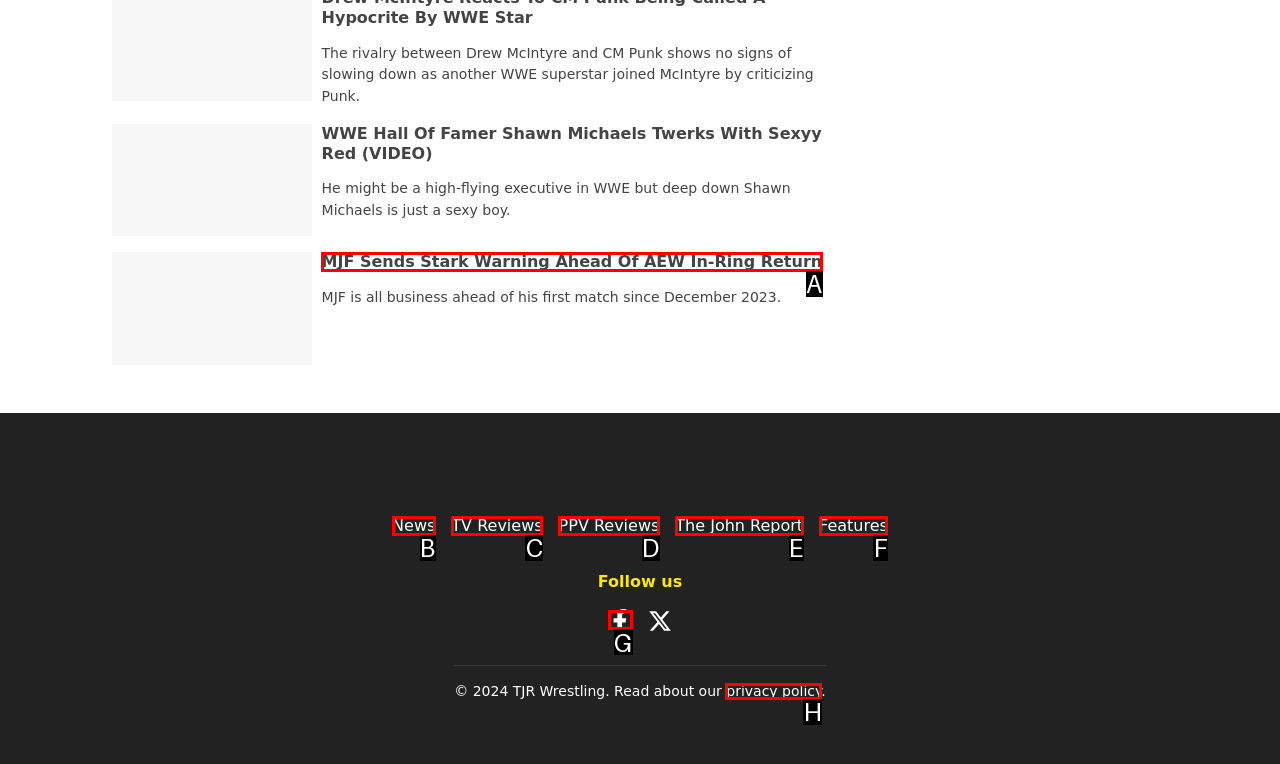Which UI element's letter should be clicked to achieve the task: Read about privacy policy
Provide the letter of the correct choice directly.

H